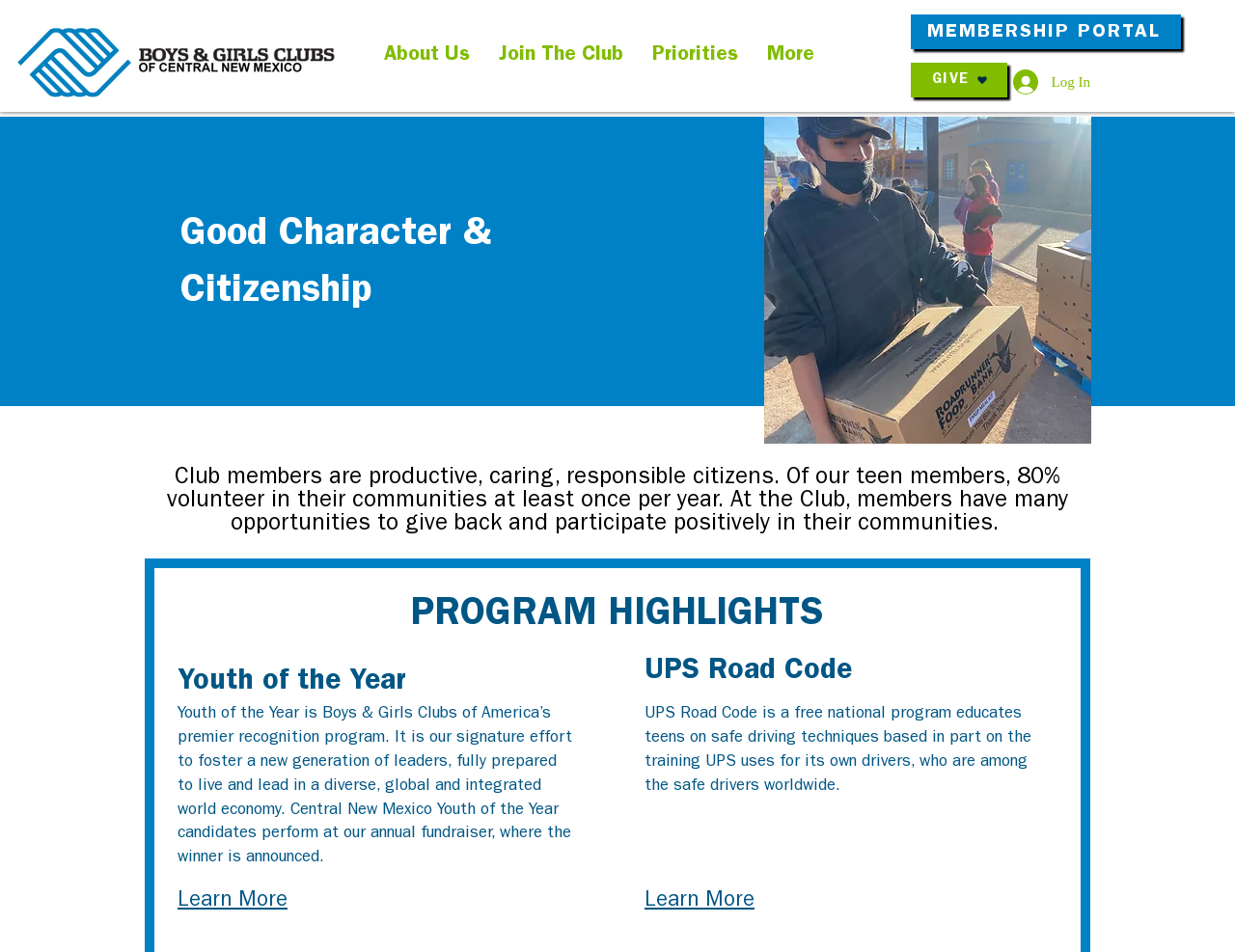Observe the image and answer the following question in detail: How many 'Learn More' links are there?

There are two 'Learn More' links, one located below the 'Youth of the Year' heading and another below the 'UPS Road Code' heading. These links allow users to learn more about the respective programs.